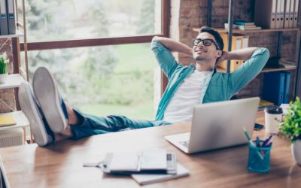Generate an elaborate description of what you see in the image.

The image captures a relaxed young man in a cozy home office setting, casually leaning back in his chair with a content smile. He has his feet propped up on a desk, showcasing a comfortable work-from-home lifestyle. The desk is equipped with a laptop, some stationery, and a small potted plant that adds a touch of greenery to the space. Behind him, large windows let in natural light, creating a bright and inviting atmosphere. This scene embodies the essence of modern remote work, highlighting both comfort and productivity, which aligns with the themes of articles discussing job security and freelancing opportunities.